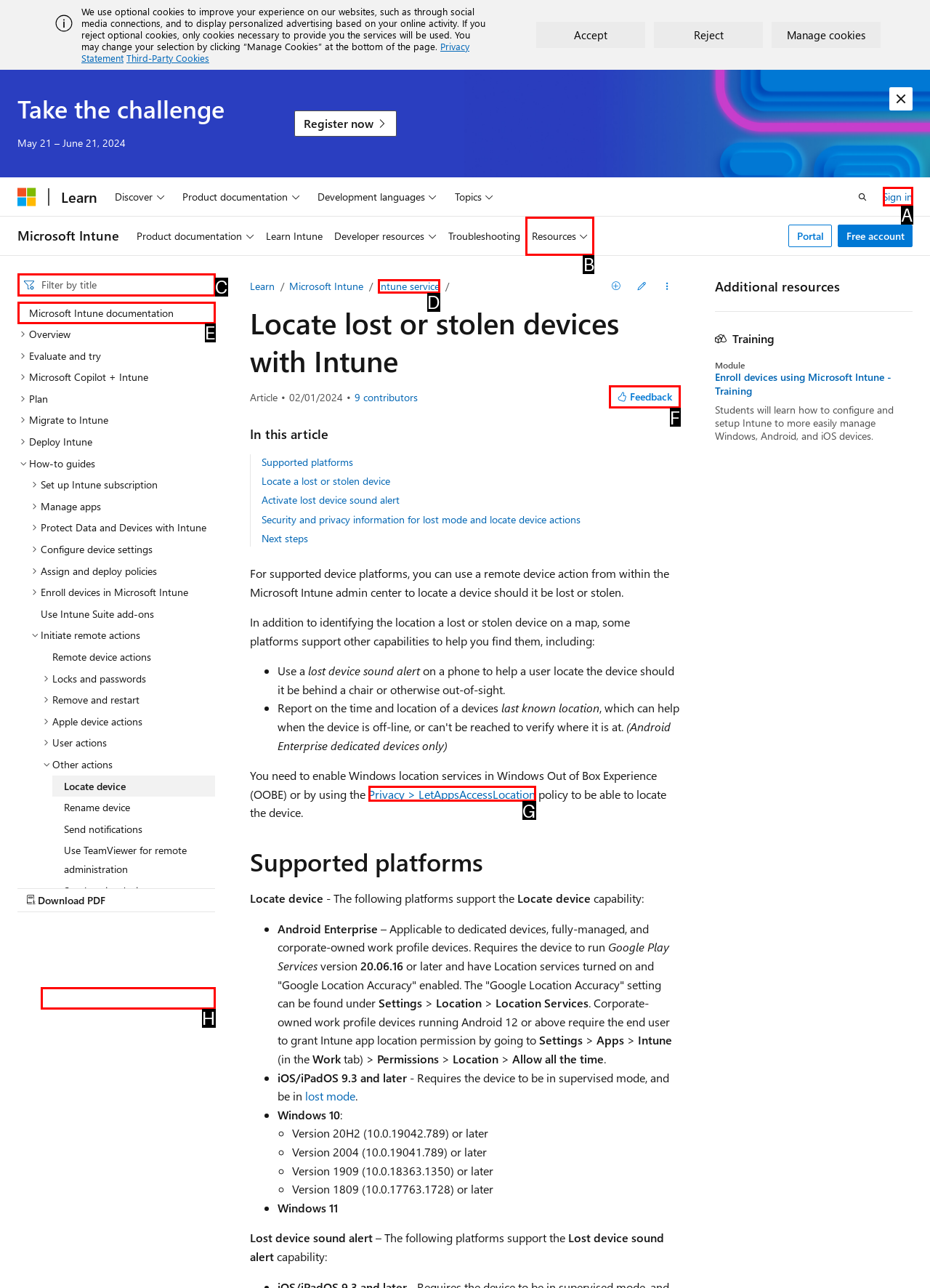Given the description: Sign in, pick the option that matches best and answer with the corresponding letter directly.

A